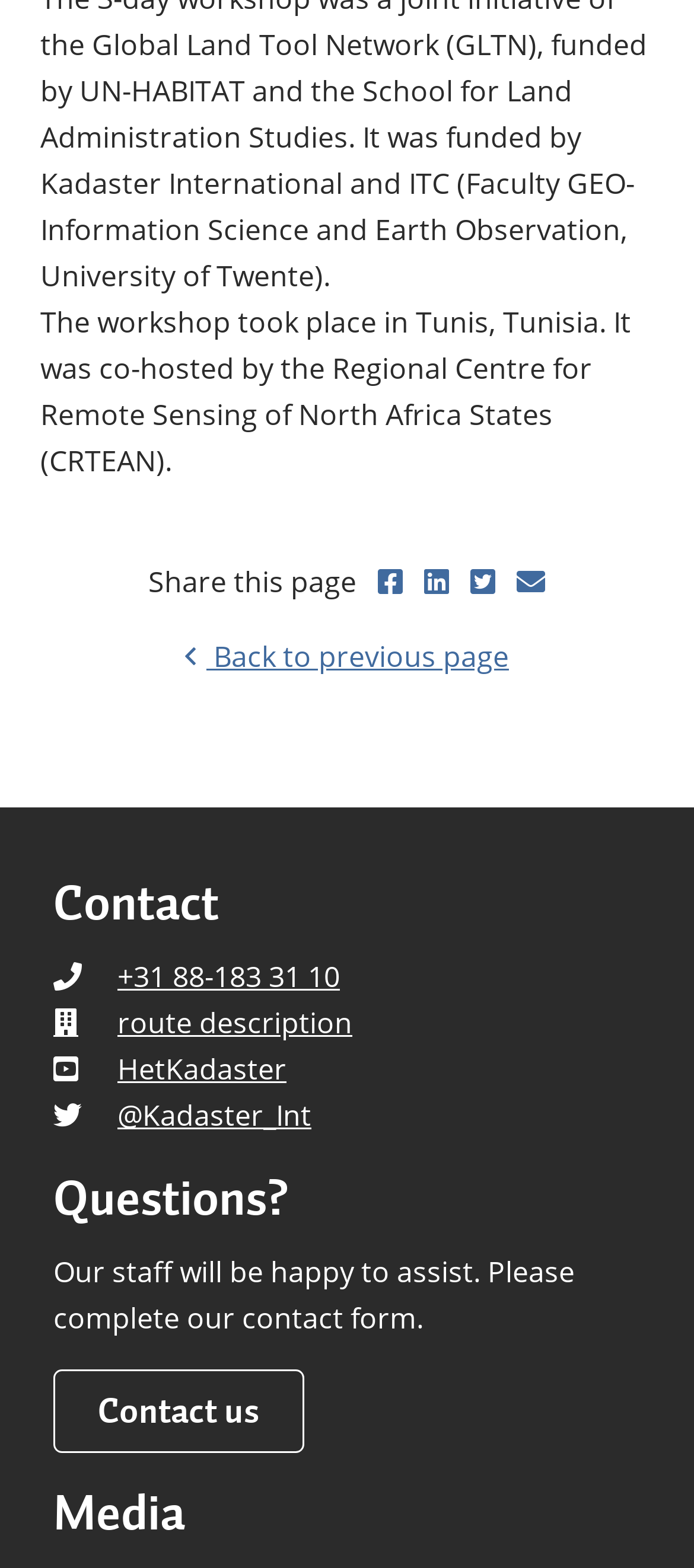Given the element description: "Back to previous page", predict the bounding box coordinates of the UI element it refers to, using four float numbers between 0 and 1, i.e., [left, top, right, bottom].

[0.058, 0.234, 0.942, 0.263]